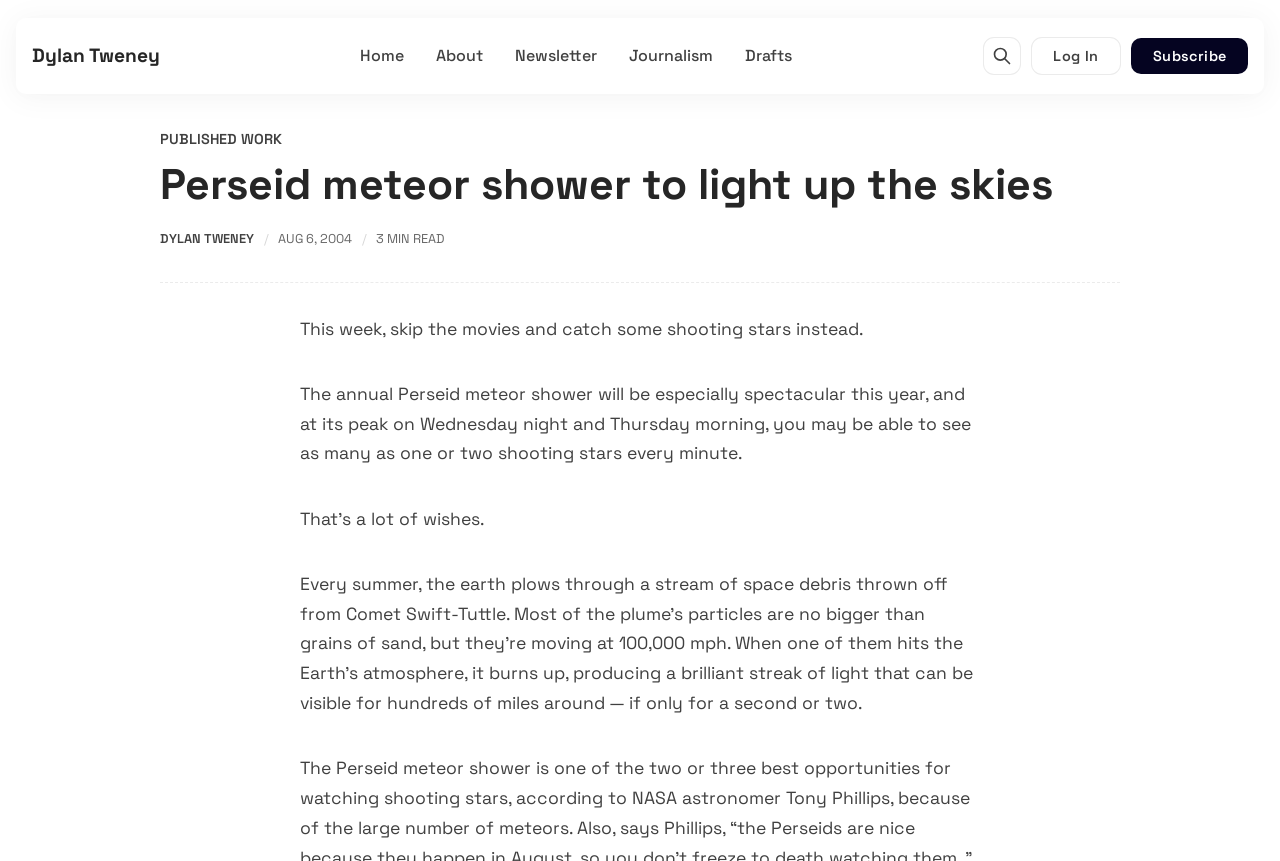Please pinpoint the bounding box coordinates for the region I should click to adhere to this instruction: "Click the 'Online' link".

None